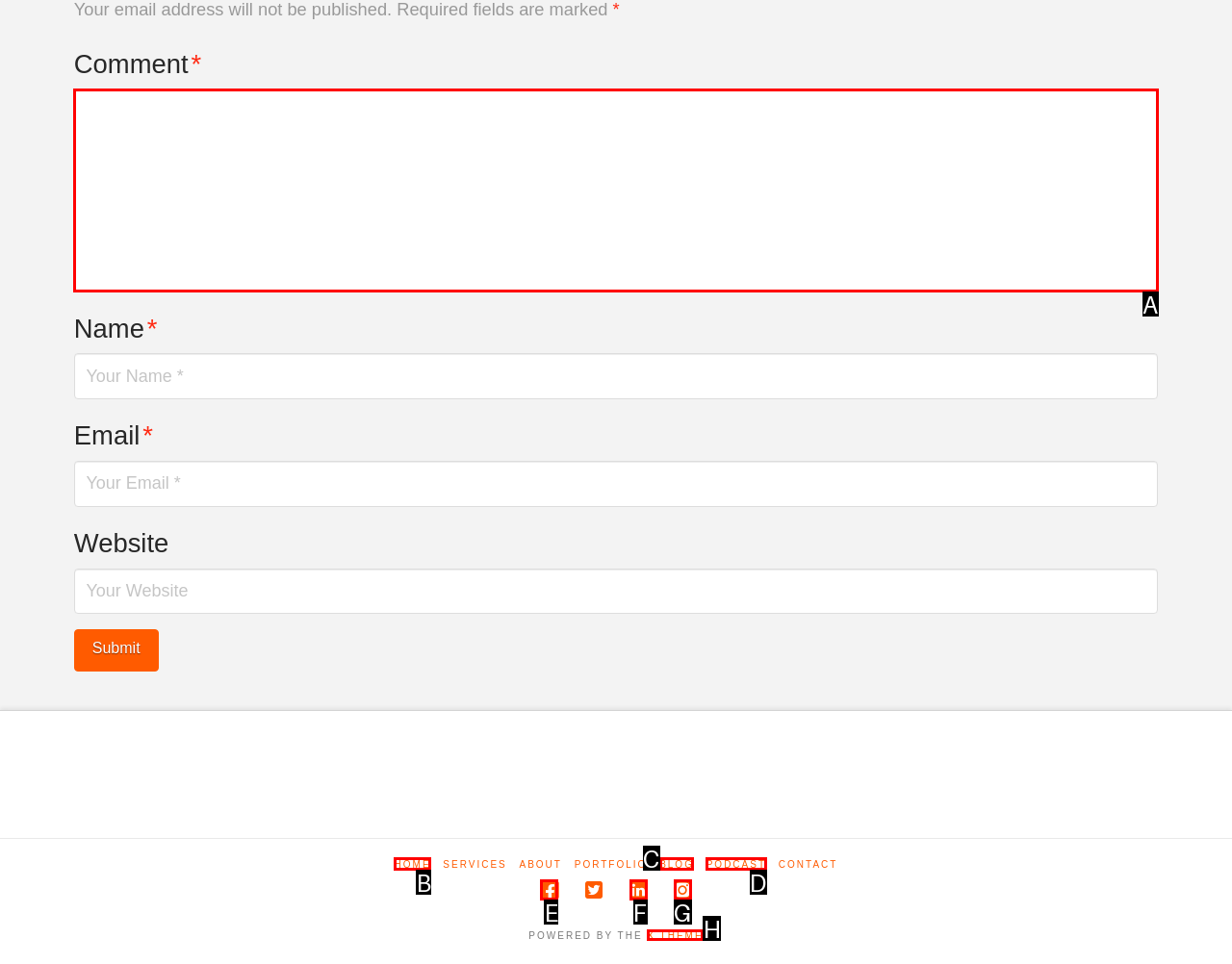Choose the letter of the option you need to click to Enter a comment. Answer with the letter only.

A